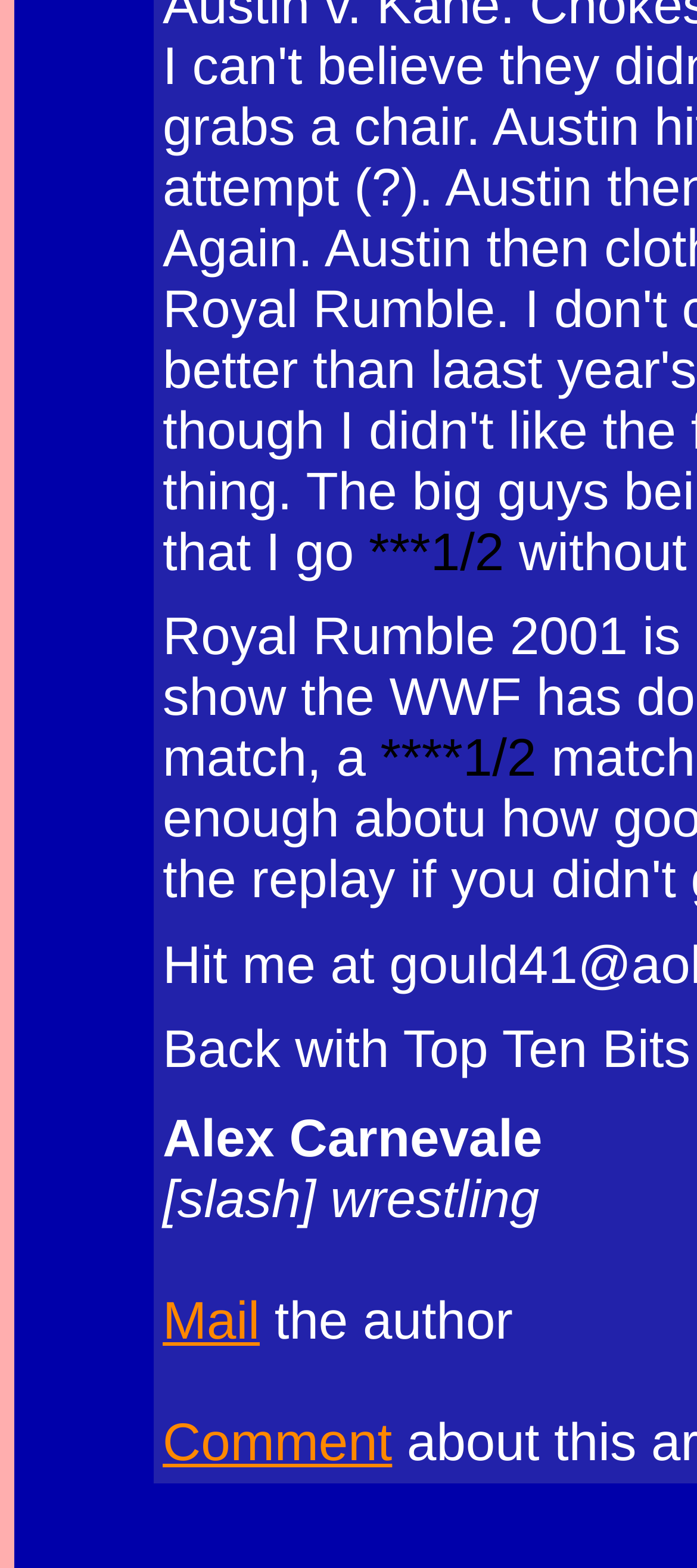Analyze the image and provide a detailed answer to the question: What is the purpose of the 'Mail' link?

The purpose of the 'Mail' link can be inferred from its location near the author's name and the StaticText element with the OCR text 'the author'. This suggests that the link is intended to allow readers to contact the author, likely to provide feedback or ask questions about the article.